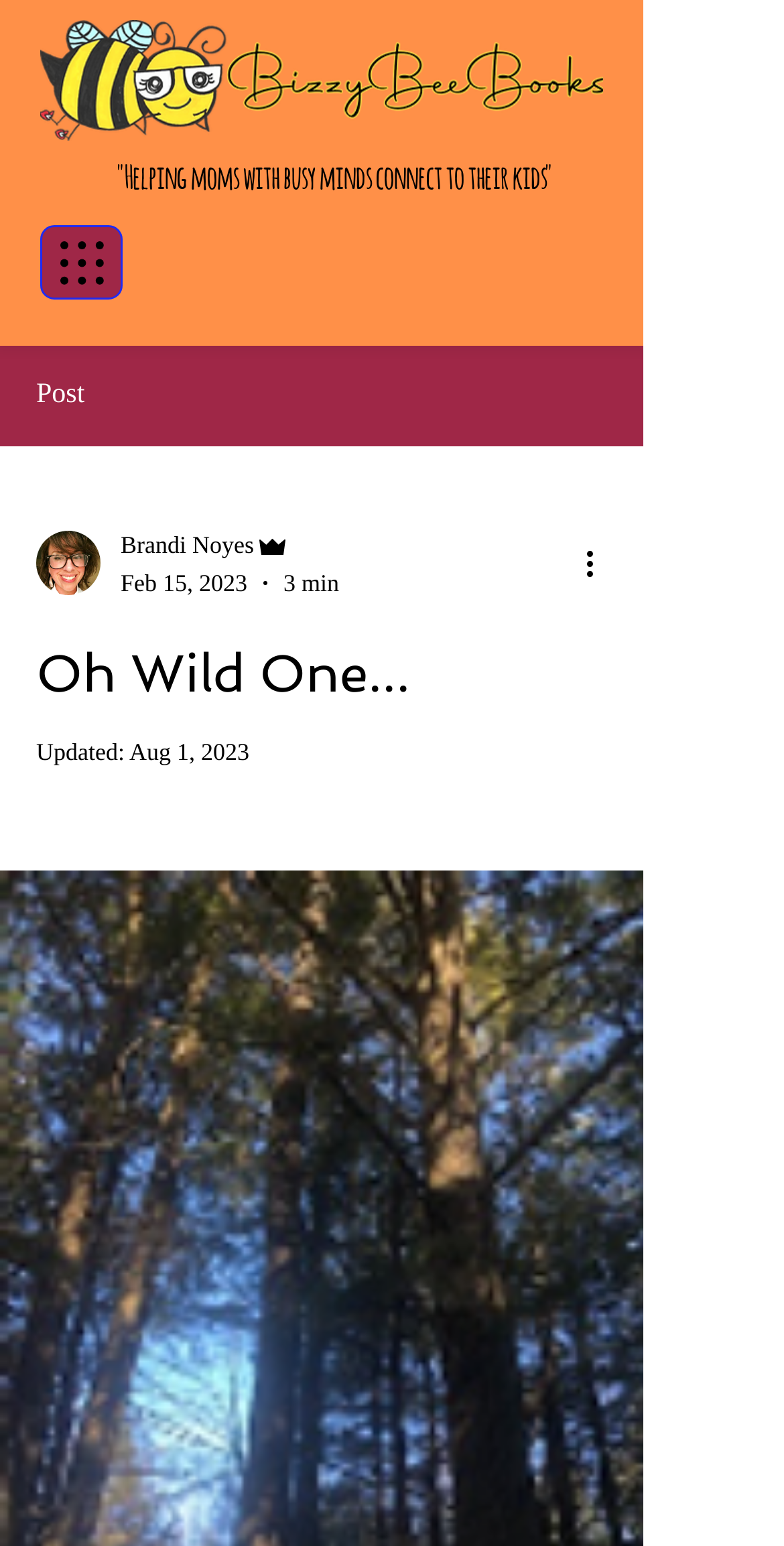Can you extract the primary headline text from the webpage?

Oh Wild One...